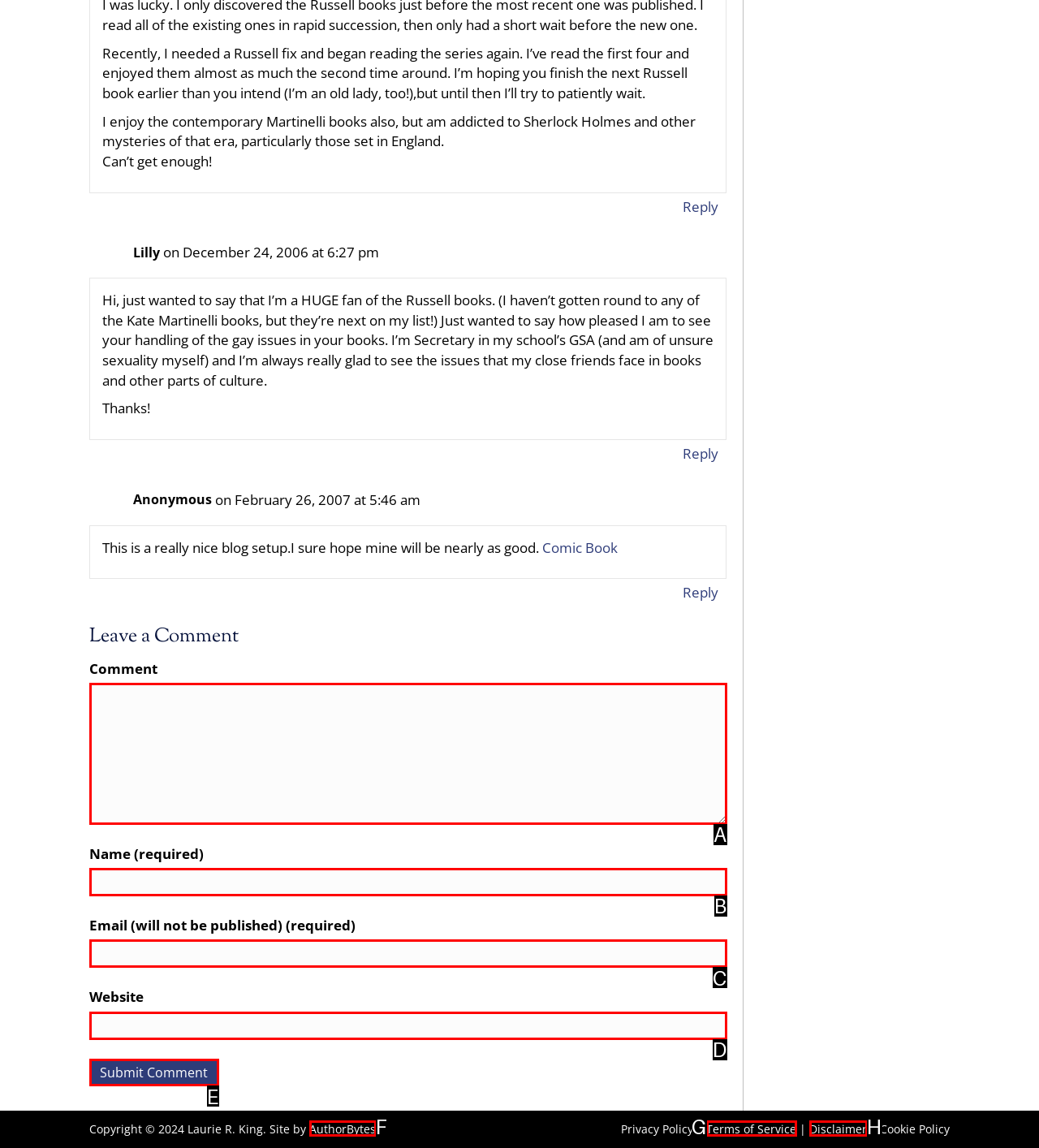Select the HTML element that best fits the description: Terms of Service
Respond with the letter of the correct option from the choices given.

G